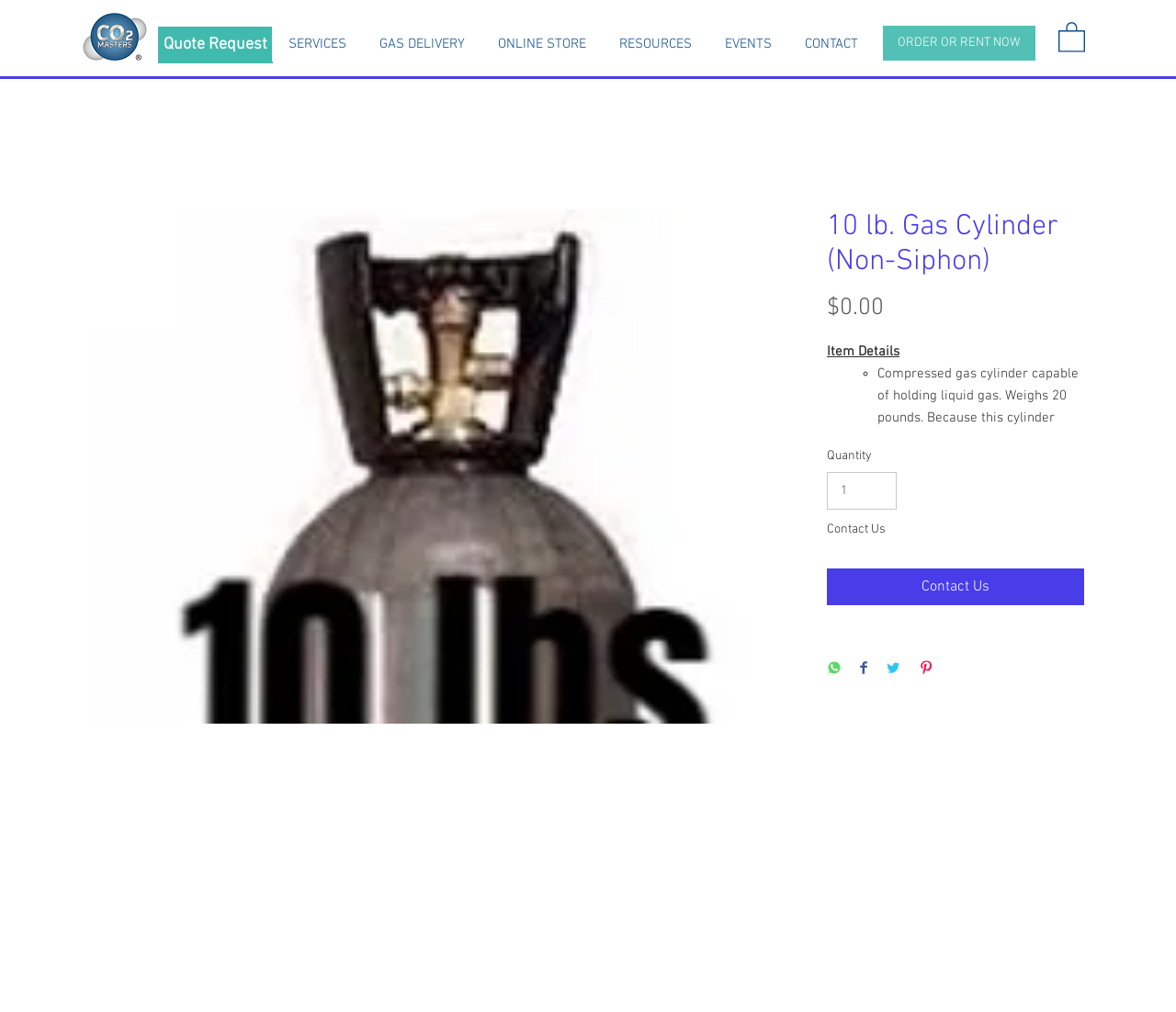Please provide a comprehensive answer to the question based on the screenshot: What is the purpose of the 'Quote Request' link?

The 'Quote Request' link is likely used to request a quote for the gas cylinder, allowing customers to inquire about pricing and availability.